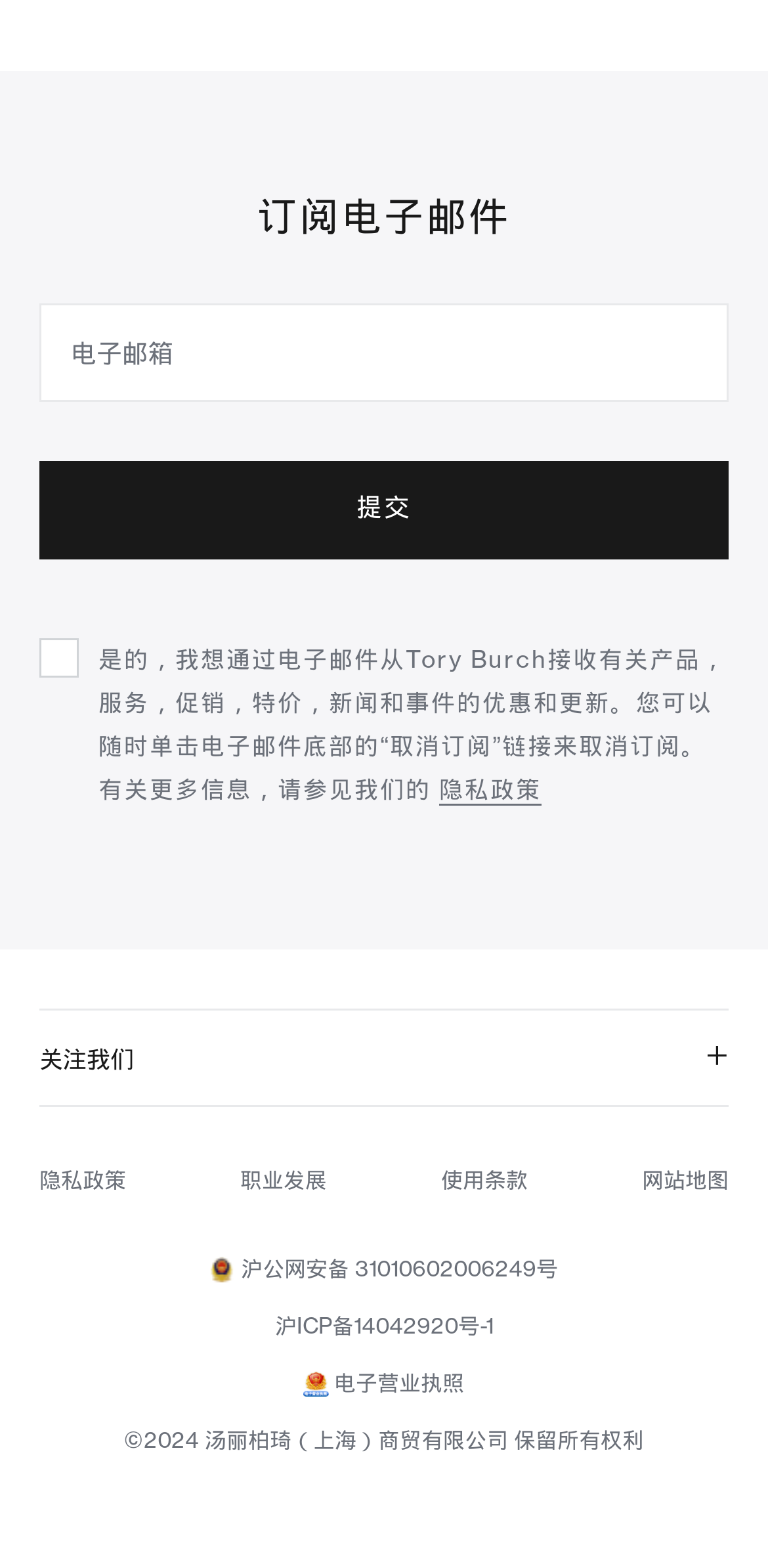Find and indicate the bounding box coordinates of the region you should select to follow the given instruction: "View career development".

[0.313, 0.744, 0.426, 0.762]